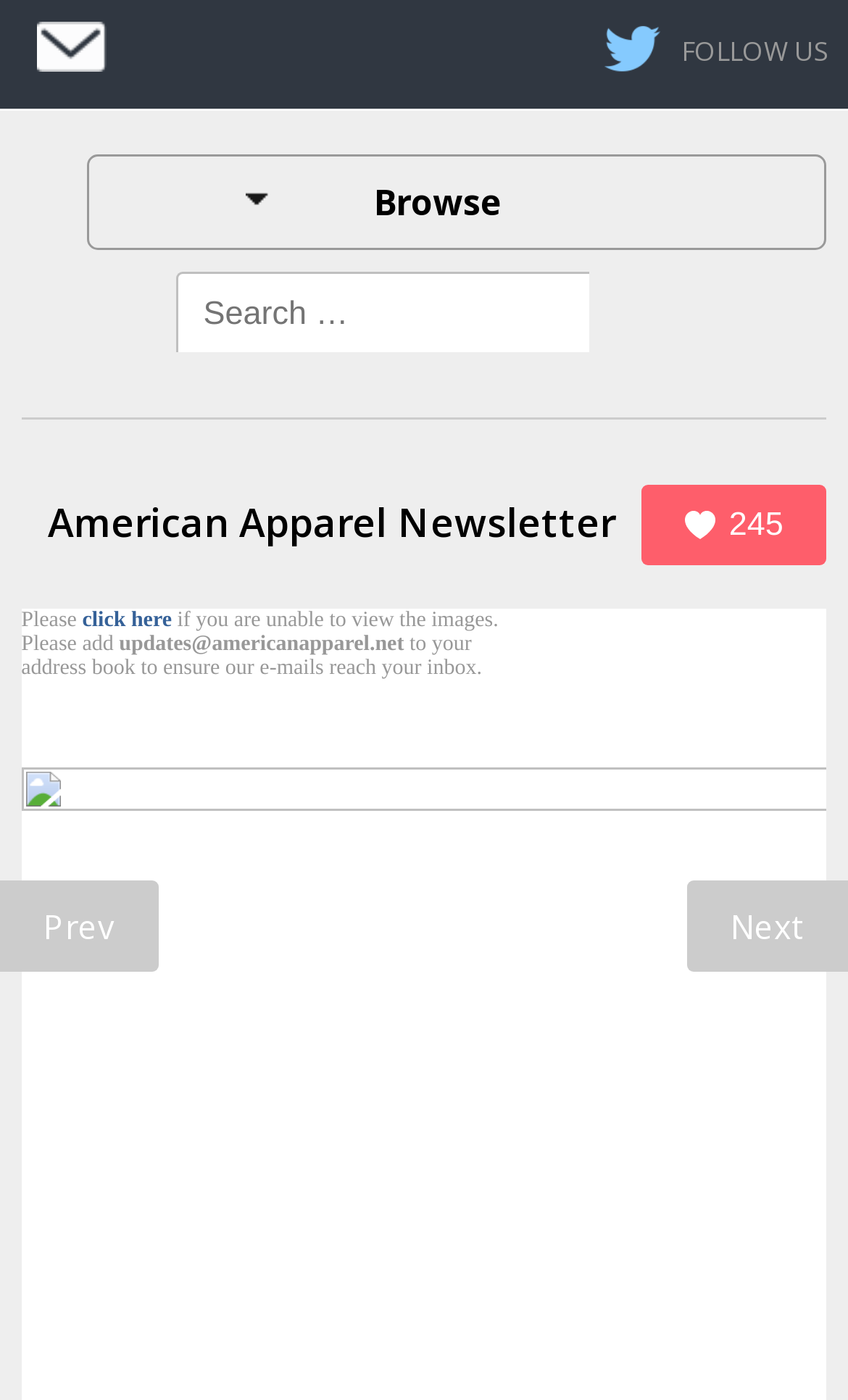Pinpoint the bounding box coordinates of the clickable element to carry out the following instruction: "Search for something."

[0.206, 0.194, 0.694, 0.256]